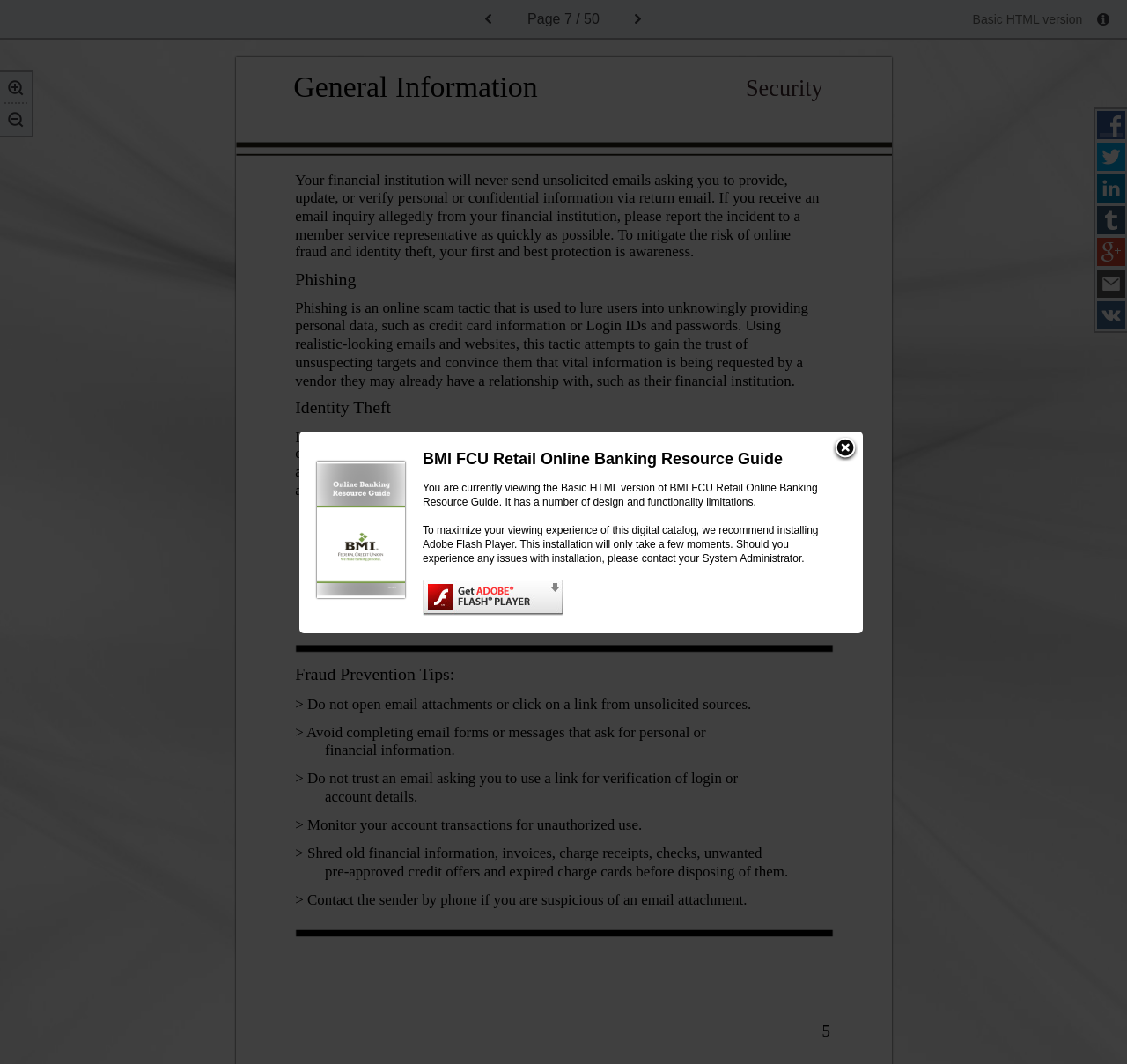How many pages are there in total?
Based on the screenshot, provide your answer in one word or phrase.

50